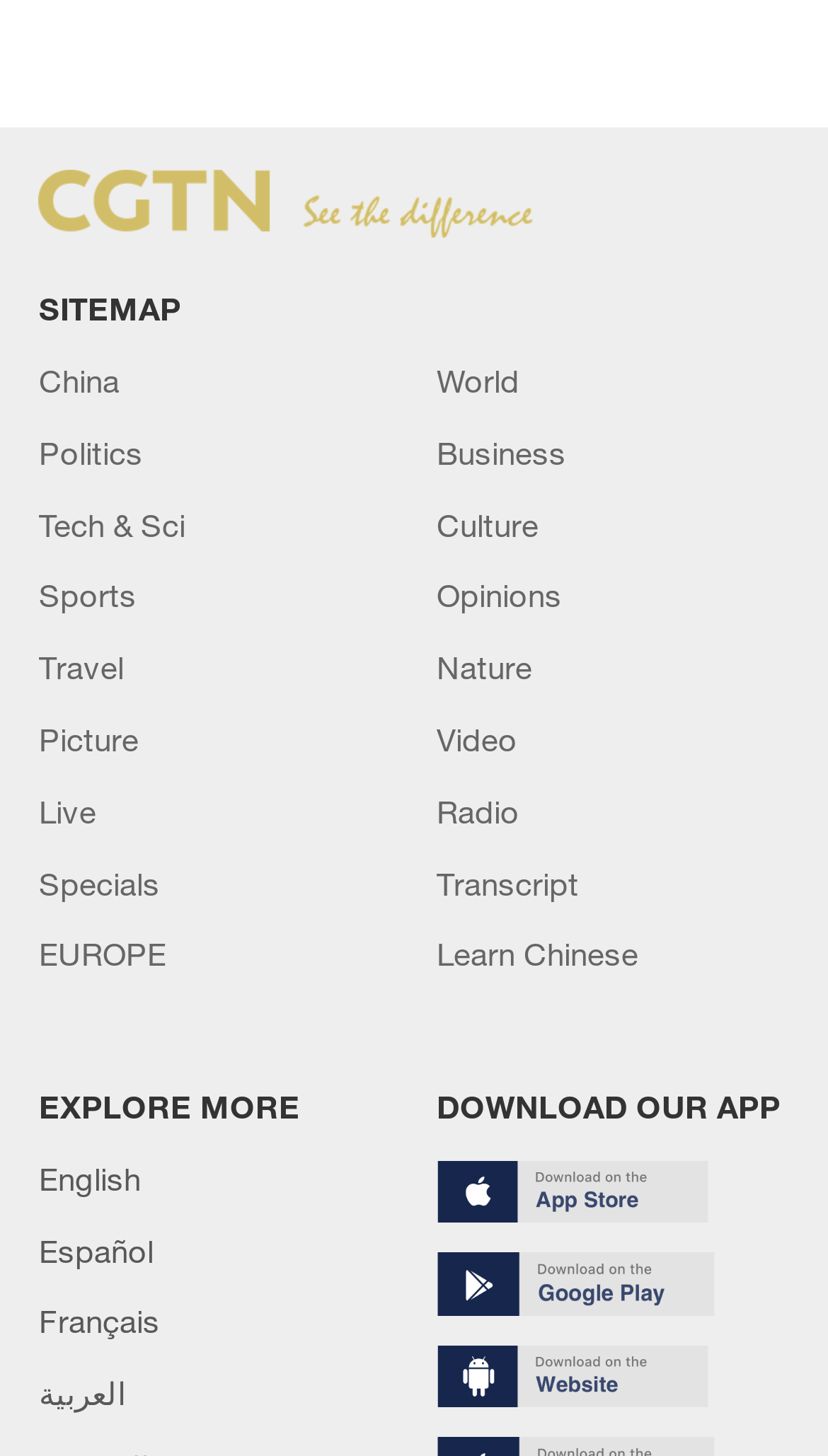What is Zhang's proposal for urban adaptation?
Based on the image, give a one-word or short phrase answer.

Climate-change-proof plans